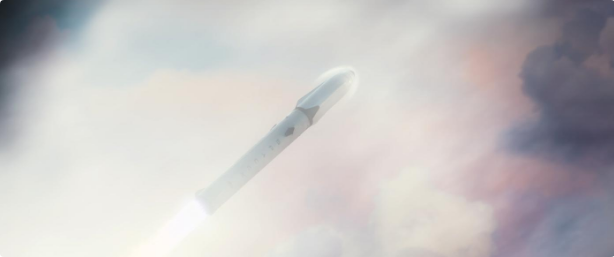Describe the image in great detail, covering all key points.

The image captures a spectacular view of a spacecraft ascending through a soft veil of clouds. The rocket, with its sleek, futuristic design, showcases a predominantly white exterior with a slightly rounded tip that gives it an aerodynamic profile. As it lifts off, a brilliant streak of fiery exhaust illuminates the lower section, contrasting against the pale hues of the clouds surrounding it. The backdrop consists of a dreamy mix of blues and warm pastel shades, suggesting a dawn or dusk sky. This rendering evokes a sense of excitement and possibility, symbolizing humanity's advancements in space exploration and the pursuit of interplanetary travel.